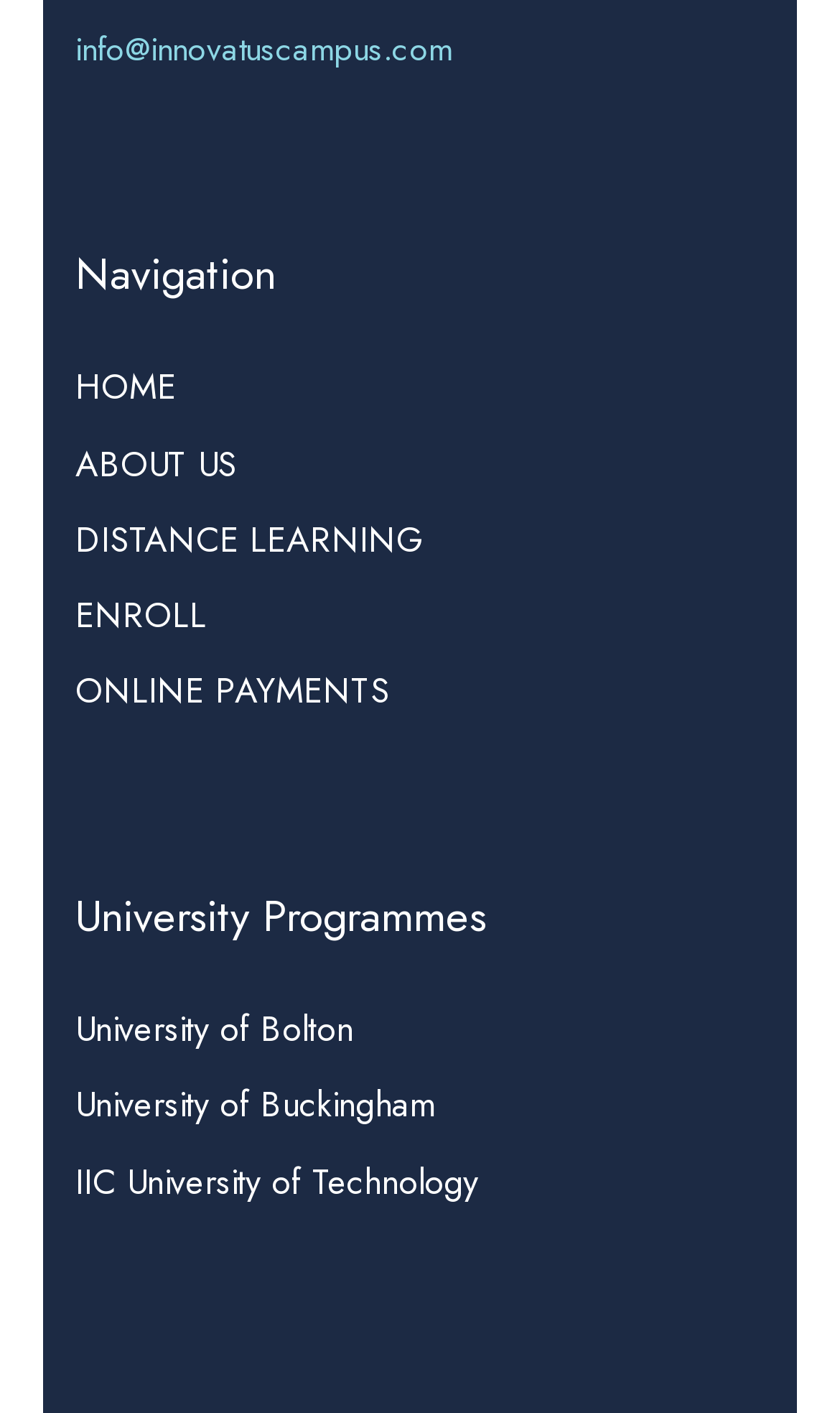Specify the bounding box coordinates for the region that must be clicked to perform the given instruction: "make online payments".

[0.09, 0.471, 0.464, 0.506]